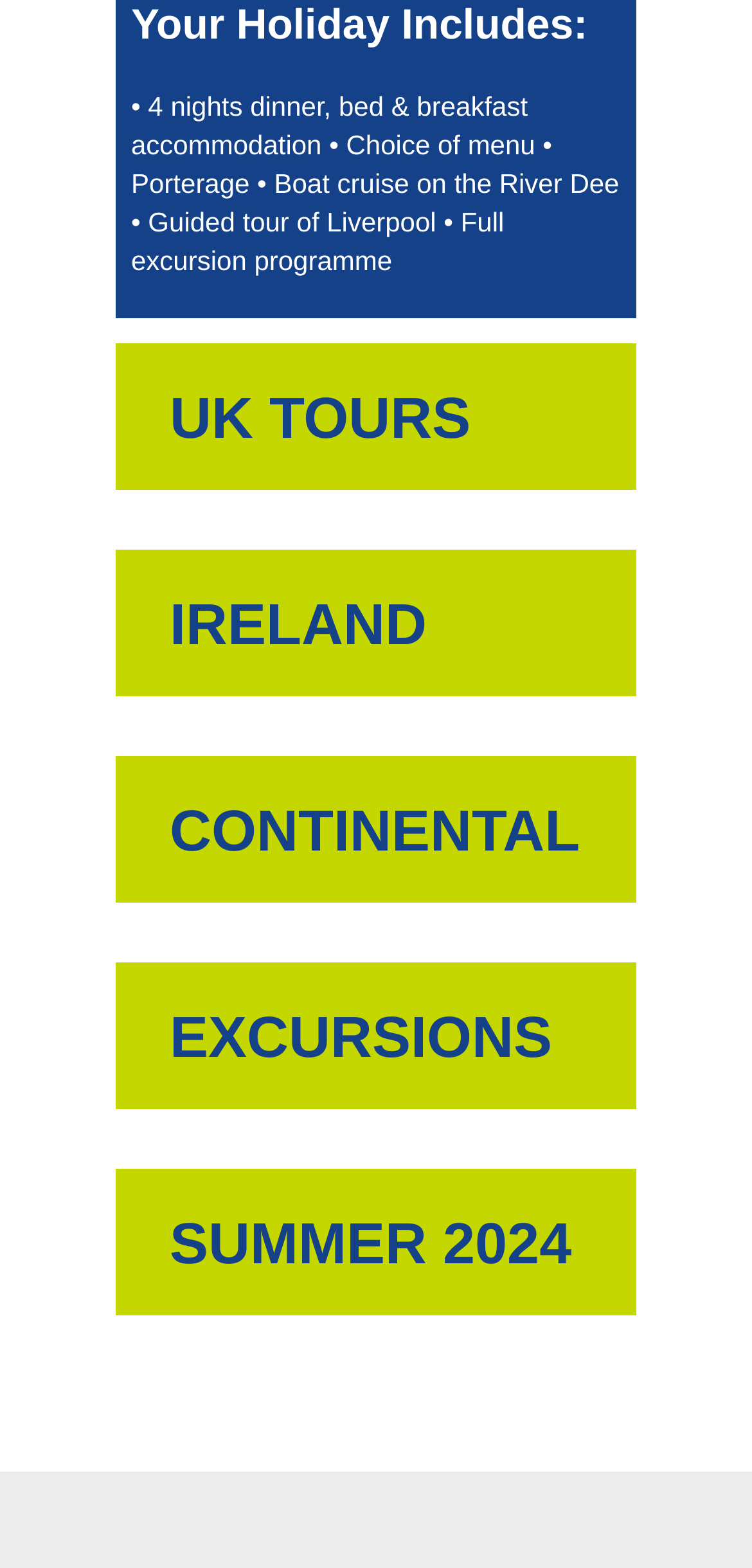What type of accommodation is included?
Can you offer a detailed and complete answer to this question?

Based on the text 'Your Holiday Includes:' and the subsequent list, it is clear that the accommodation included in the holiday package is dinner, bed, and breakfast.